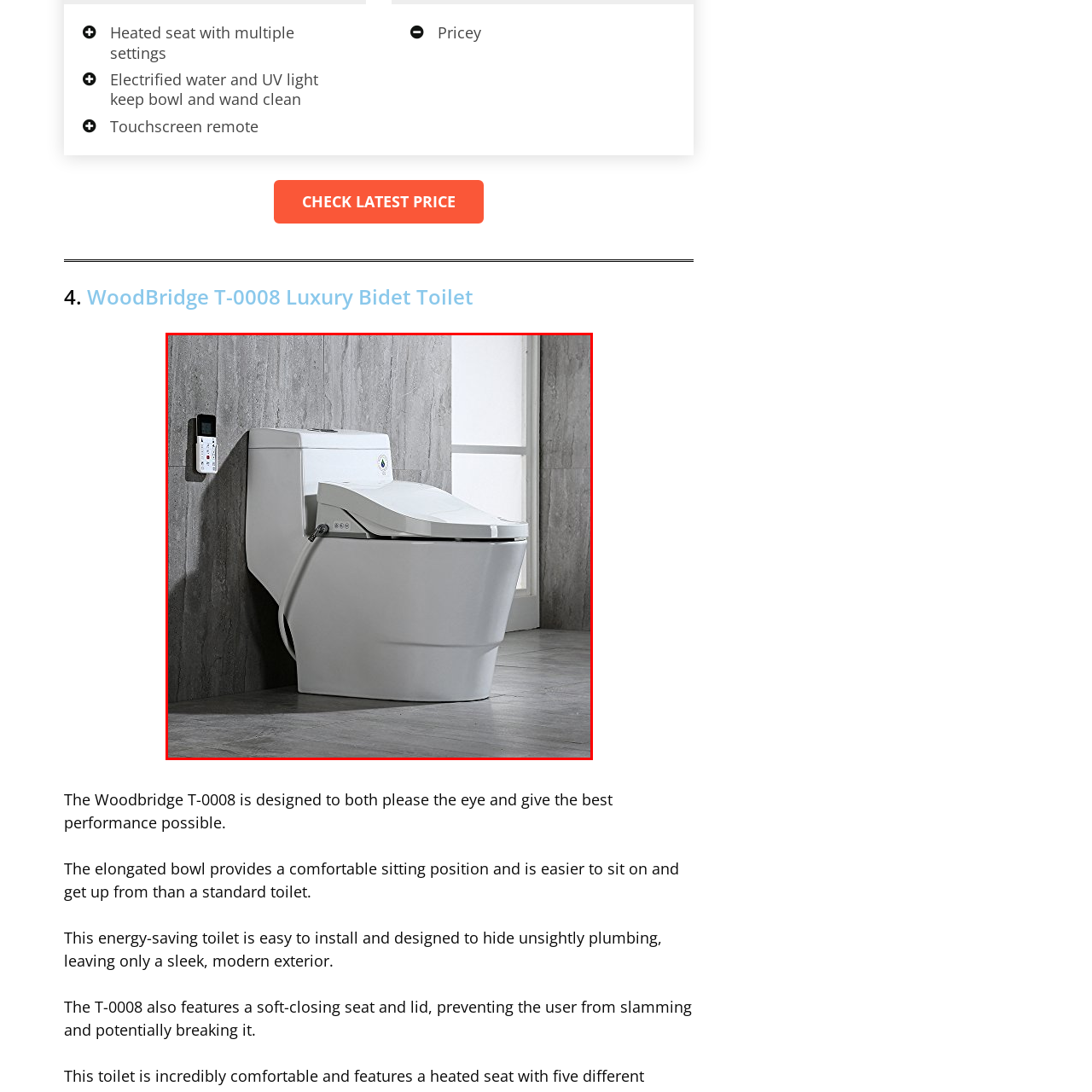Elaborate on the scene depicted inside the red bounding box.

The image features the WoodBridge T-0008 Luxury Bidet Toilet, a sleek and modern toilet designed for both aesthetics and functionality. Its elongated bowl offers enhanced comfort, making it easier for users to sit and stand. The toilet includes a sophisticated touchscreen remote control mounted on the wall, allowing for easy access to various features, including heated seats with multiple settings. The design also incorporates energy-saving technology while effectively concealing unsightly plumbing, resulting in a streamlined appearance. This innovative toilet is ideal for those seeking a blend of luxury and convenience in their bathroom.